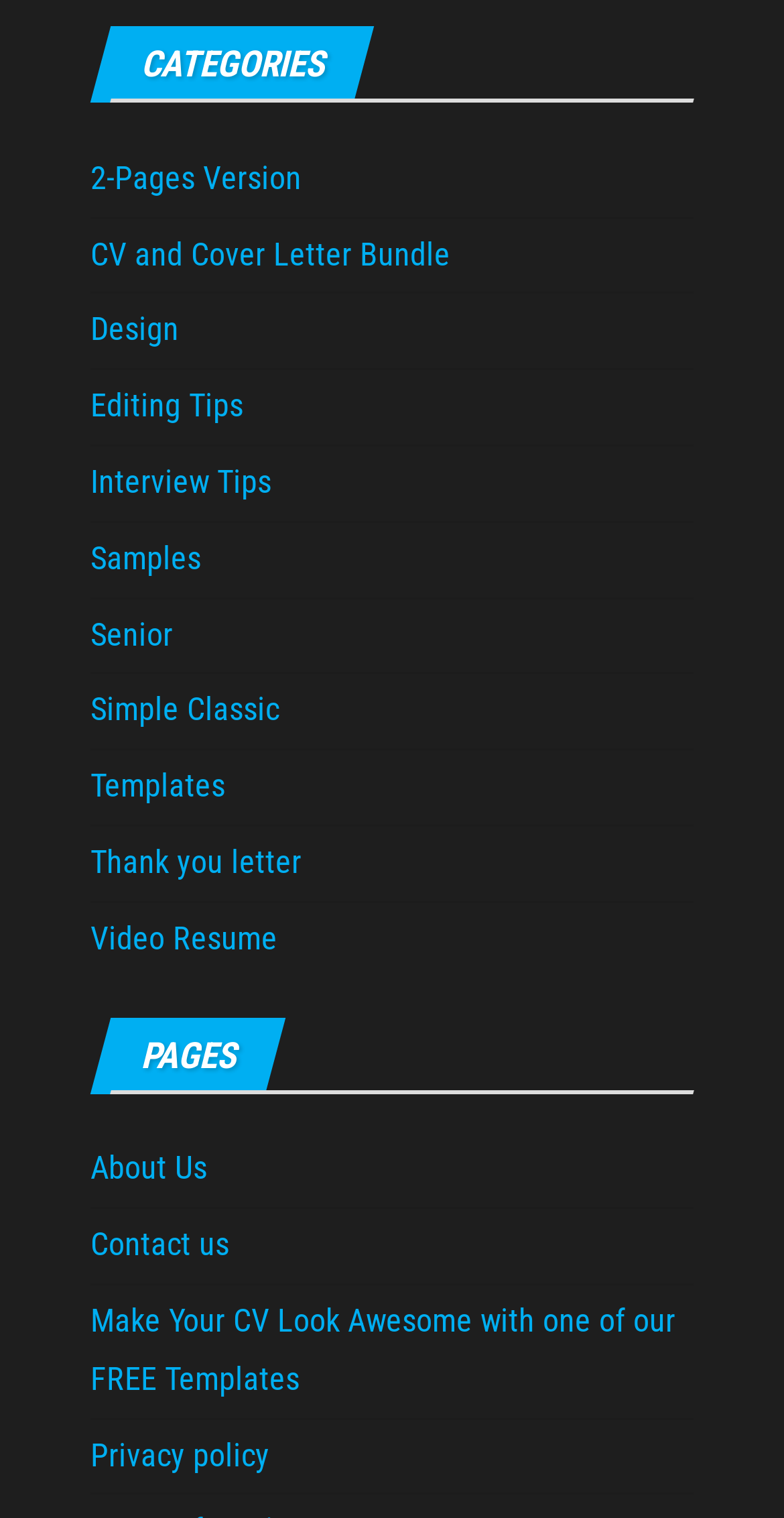How many links are available under the 'PAGES' heading?
Refer to the image and respond with a one-word or short-phrase answer.

4